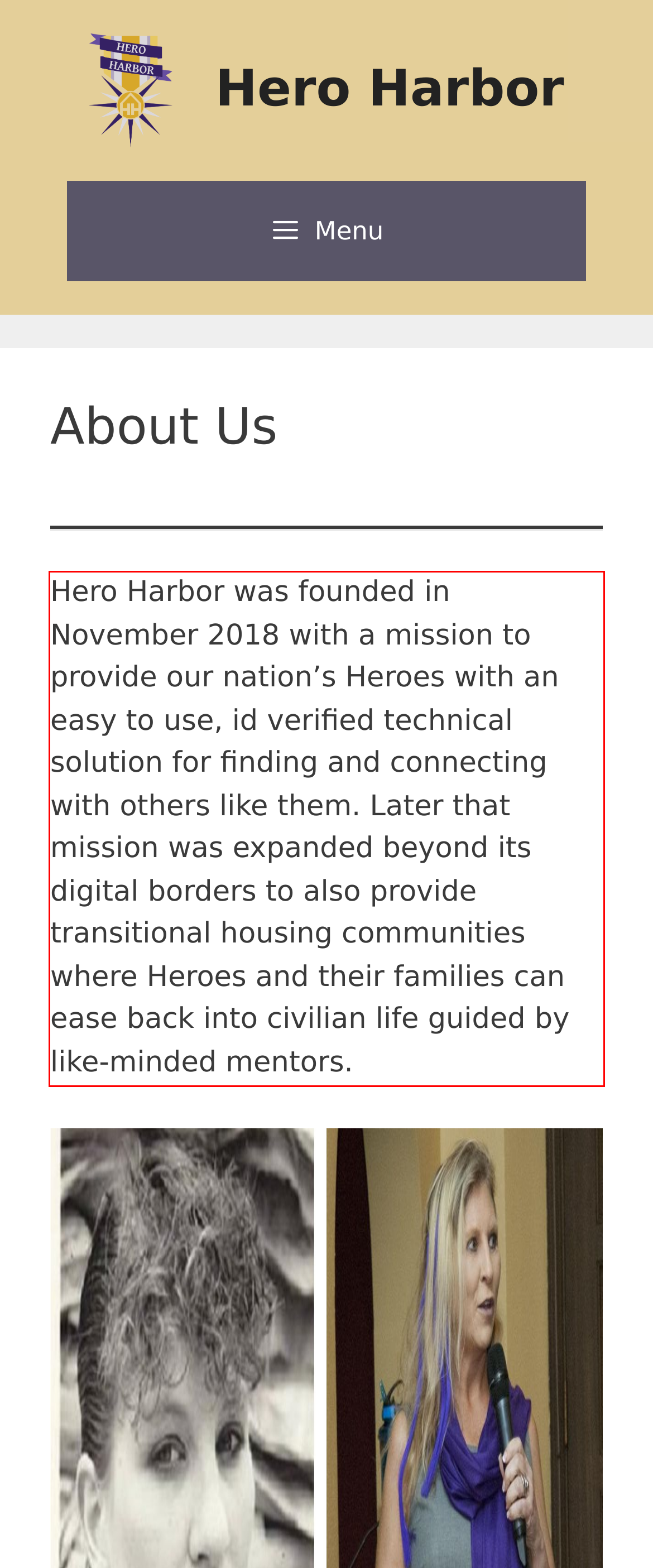Using the provided webpage screenshot, identify and read the text within the red rectangle bounding box.

Hero Harbor was founded in November 2018 with a mission to provide our nation’s Heroes with an easy to use, id verified technical solution for finding and connecting with others like them. Later that mission was expanded beyond its digital borders to also provide transitional housing communities where Heroes and their families can ease back into civilian life guided by like-minded mentors.